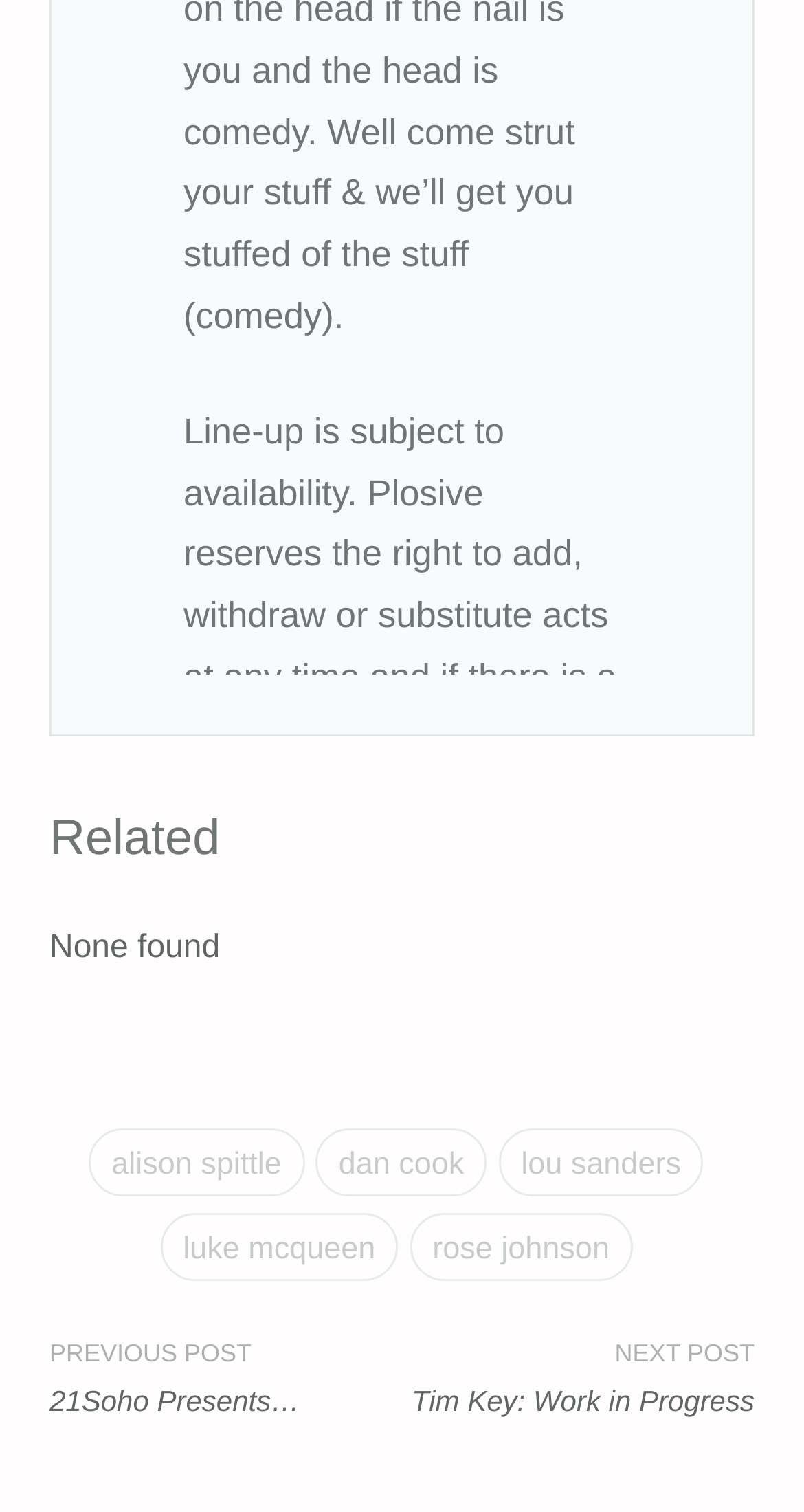Please respond in a single word or phrase: 
What is the name of the act mentioned?

Lou Sanders